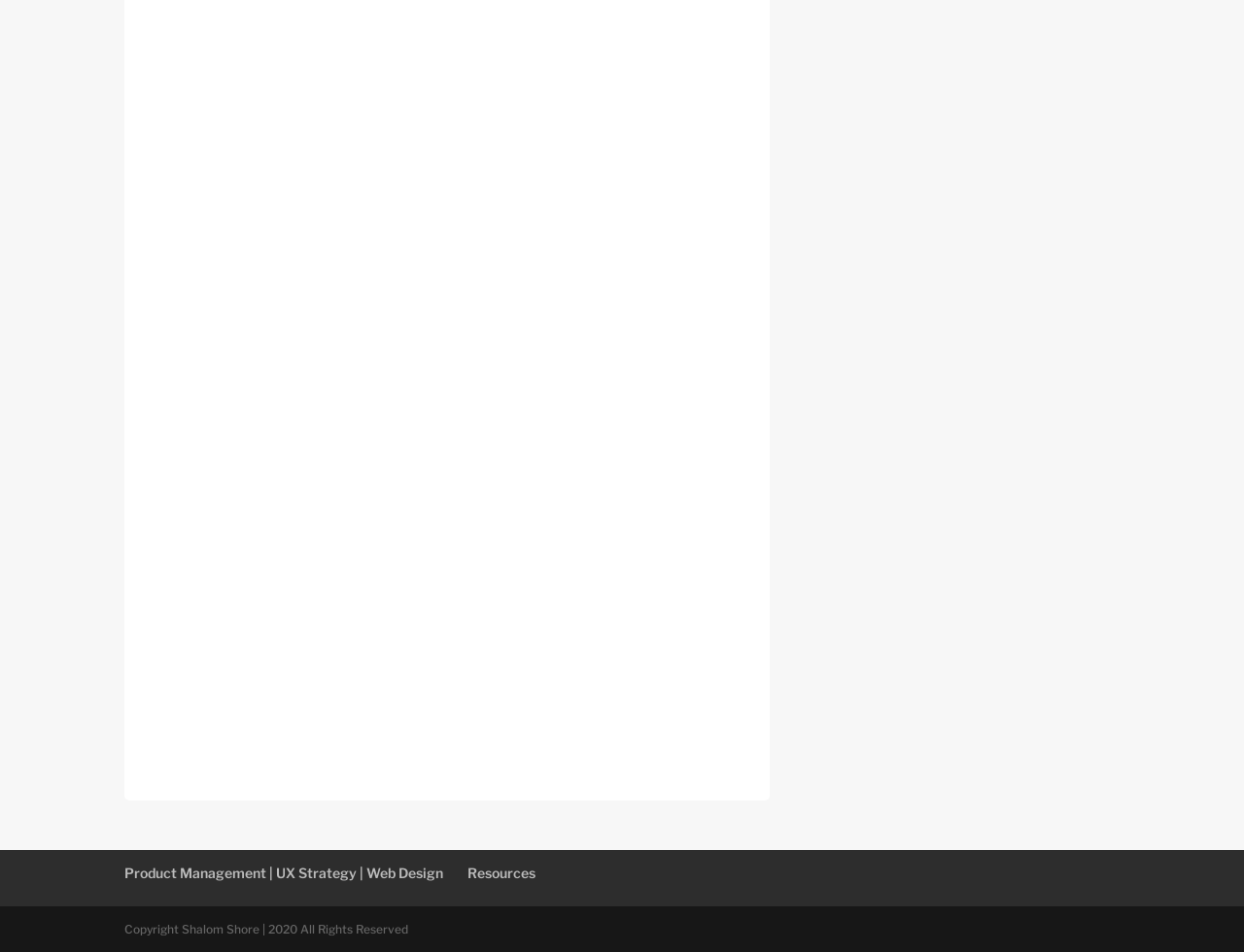Find the bounding box of the web element that fits this description: "Jonathan, the non-Jewish Therapist".

[0.147, 0.684, 0.446, 0.71]